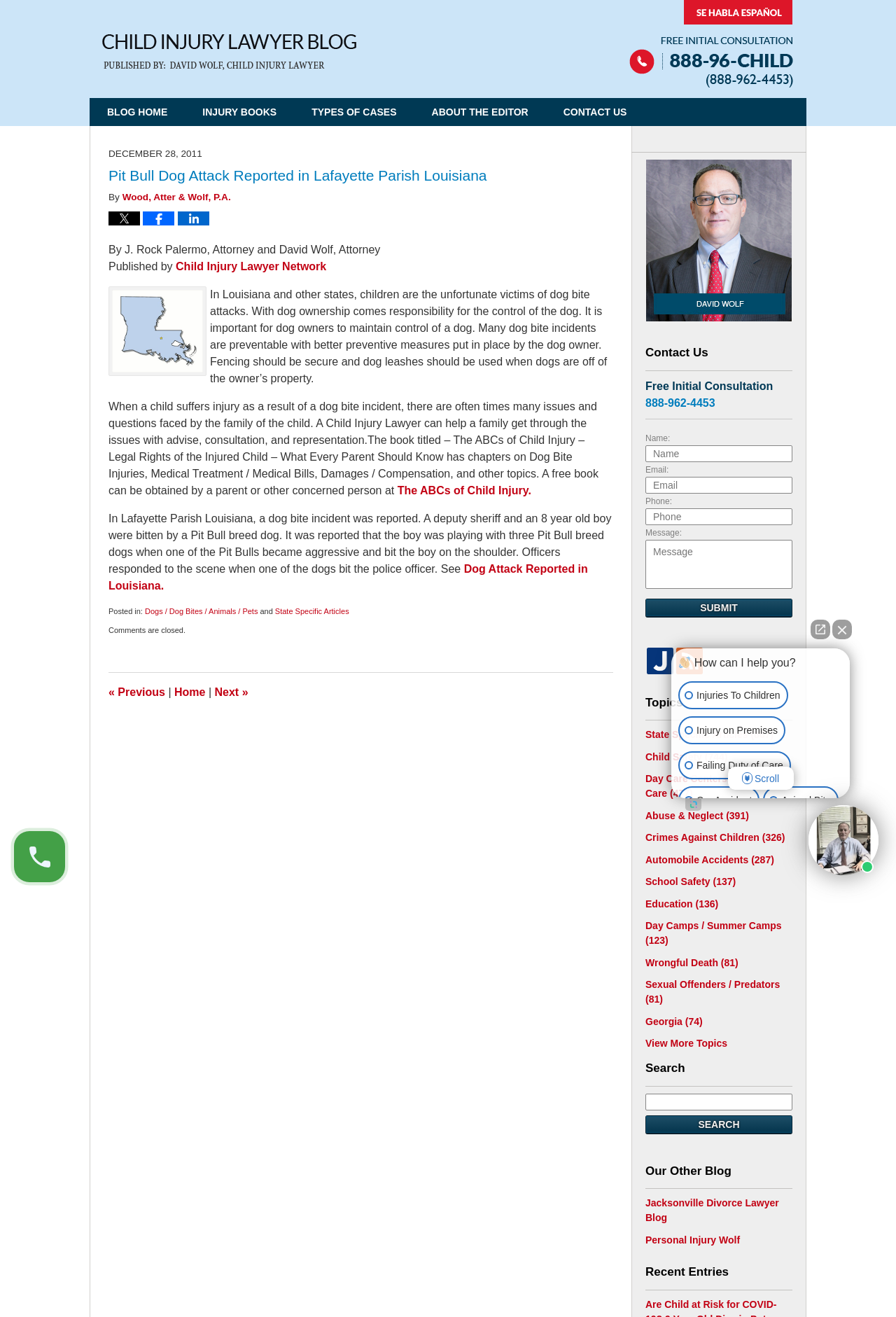Could you locate the bounding box coordinates for the section that should be clicked to accomplish this task: "Click on 'BLOG HOME'".

[0.1, 0.074, 0.207, 0.096]